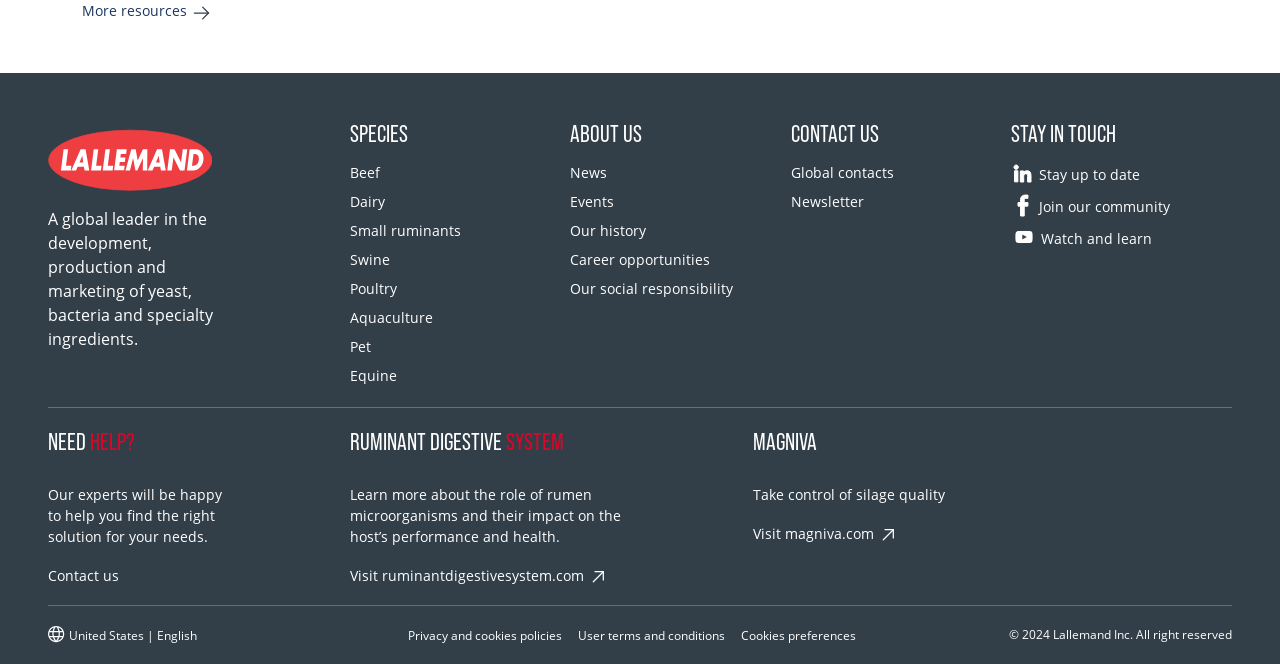What is the topic of the 'RUMINANT DIGESTIVE SYSTEM' section?
Please elaborate on the answer to the question with detailed information.

The 'RUMINANT DIGESTIVE SYSTEM' section discusses the role of rumen microorganisms and their impact on the host's performance and health, as described in the static text elements.